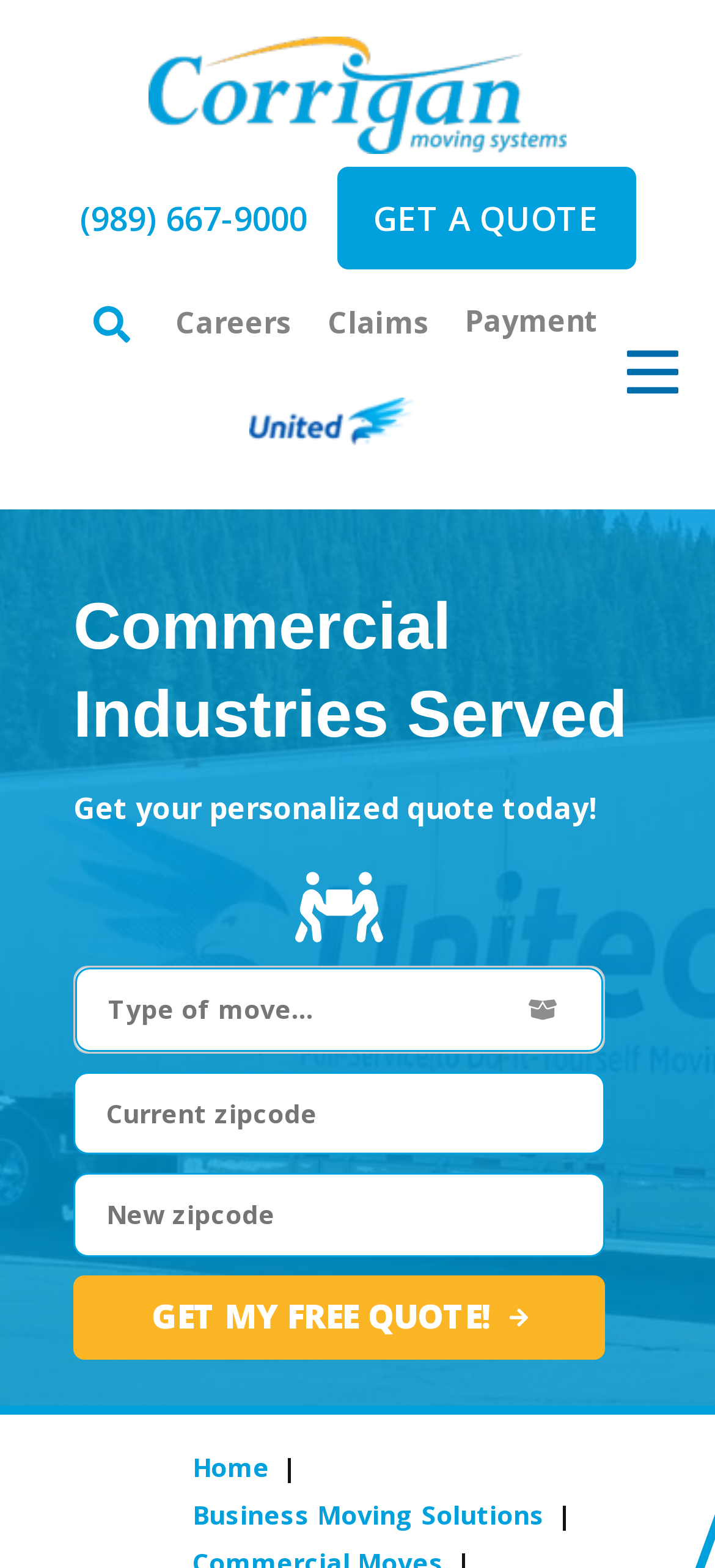Use a single word or phrase to answer the question: What is the phone number to contact the company?

(989) 667-9000